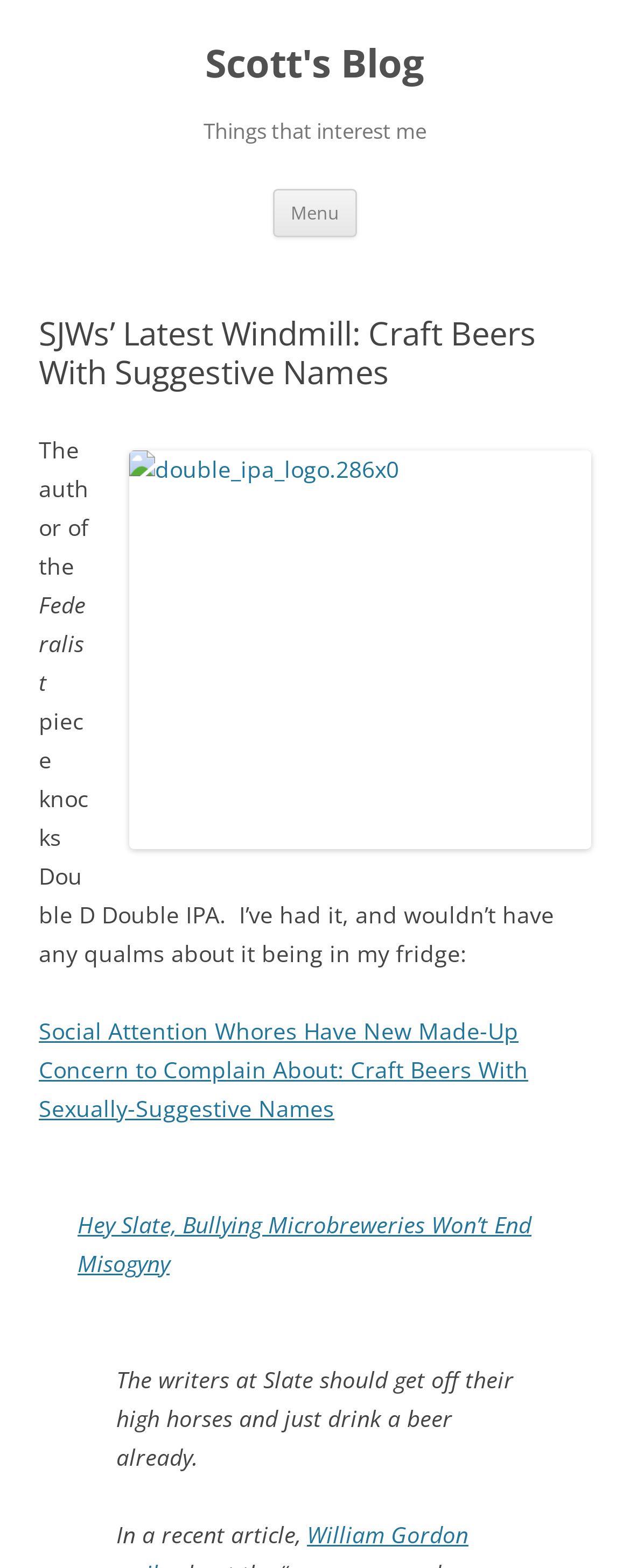What is the publication mentioned in the article?
Based on the image, provide your answer in one word or phrase.

Slate